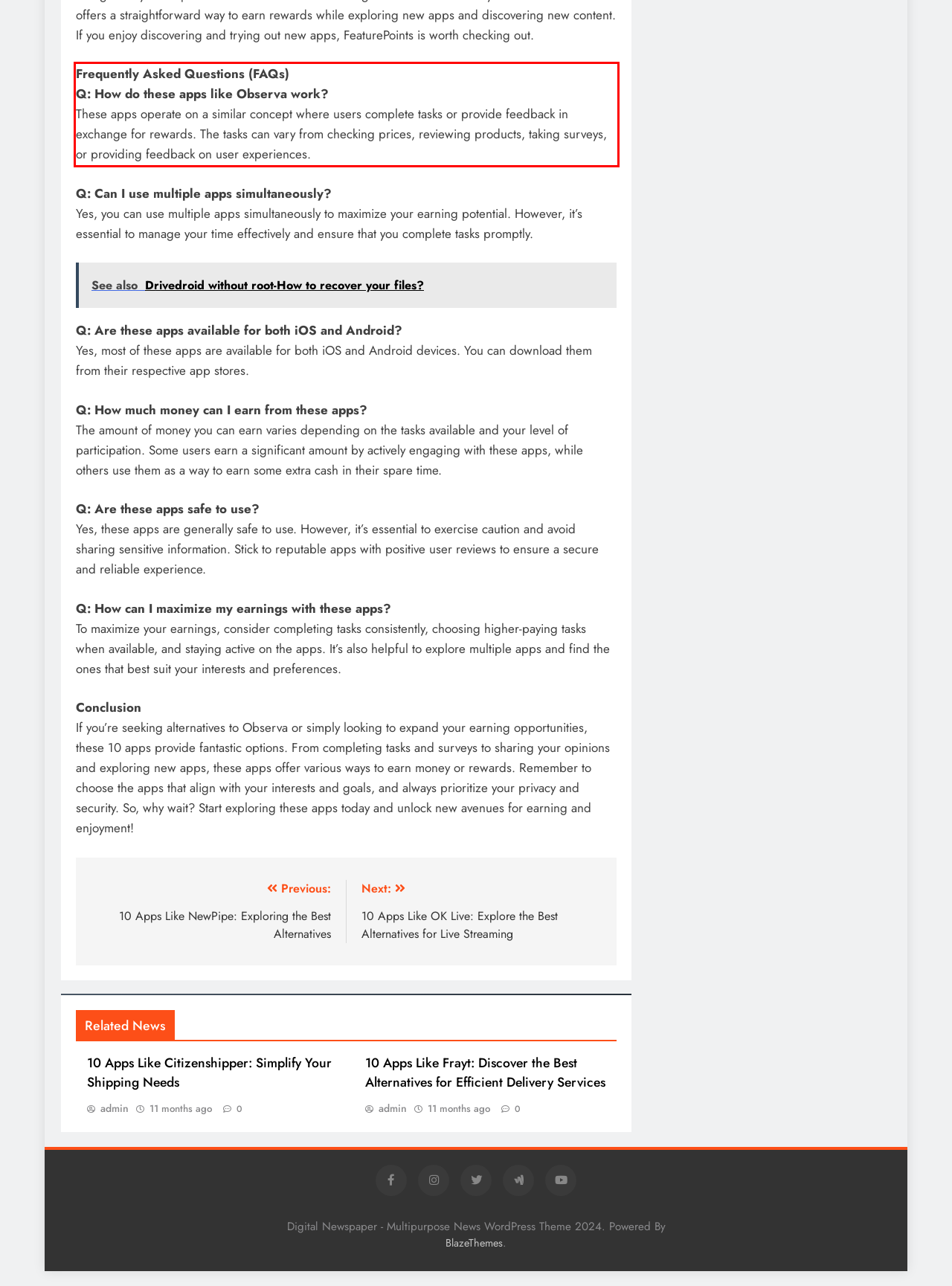With the provided screenshot of a webpage, locate the red bounding box and perform OCR to extract the text content inside it.

Frequently Asked Questions (FAQs) Q: How do these apps like Observa work? These apps operate on a similar concept where users complete tasks or provide feedback in exchange for rewards. The tasks can vary from checking prices, reviewing products, taking surveys, or providing feedback on user experiences.